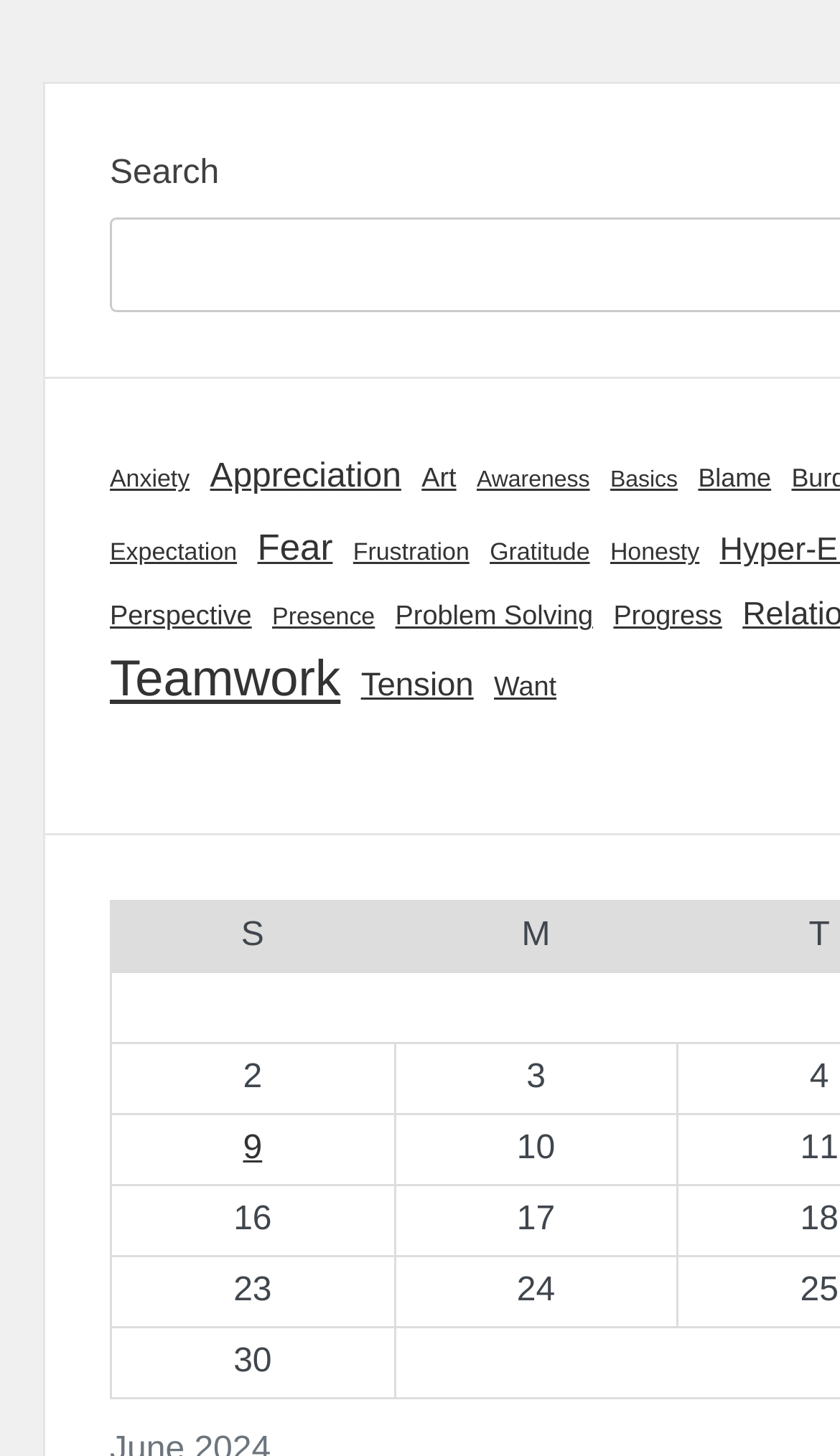Locate the bounding box coordinates of the element that needs to be clicked to carry out the instruction: "View posts published on June 9, 2024". The coordinates should be given as four float numbers ranging from 0 to 1, i.e., [left, top, right, bottom].

[0.289, 0.776, 0.312, 0.801]